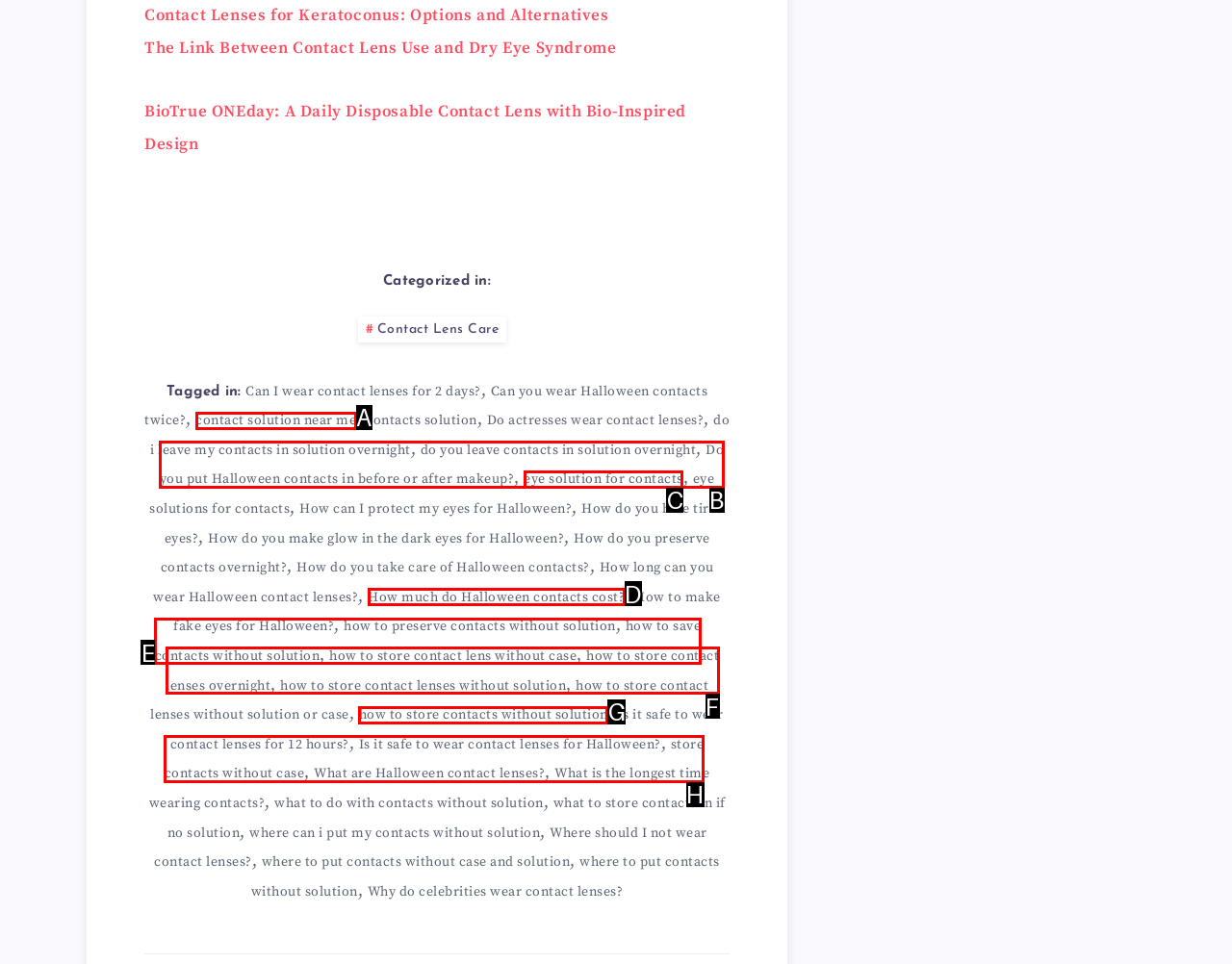Identify the letter corresponding to the UI element that matches this description: Subscribe
Answer using only the letter from the provided options.

None